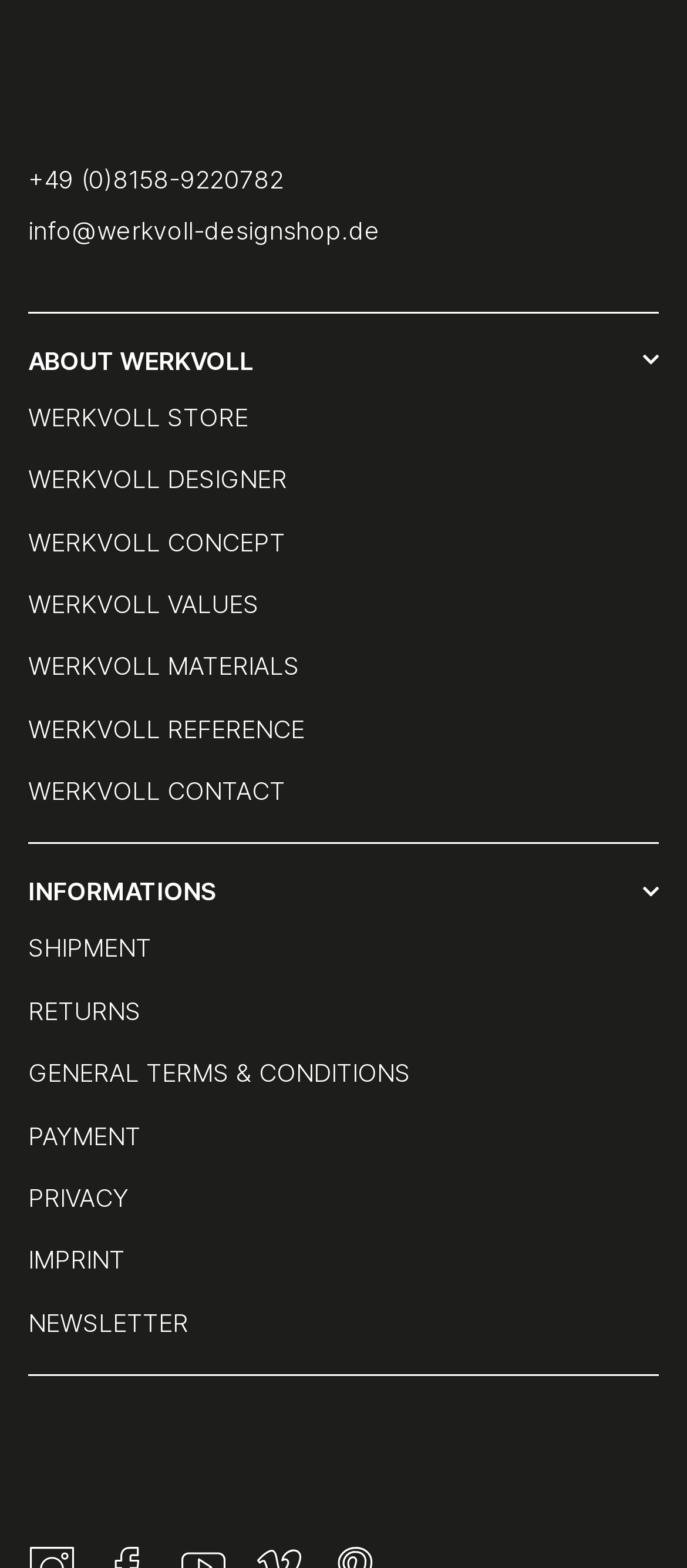Please determine the bounding box coordinates for the UI element described as: "GENERAL TERMS & CONDITIONS".

[0.041, 0.669, 0.959, 0.699]